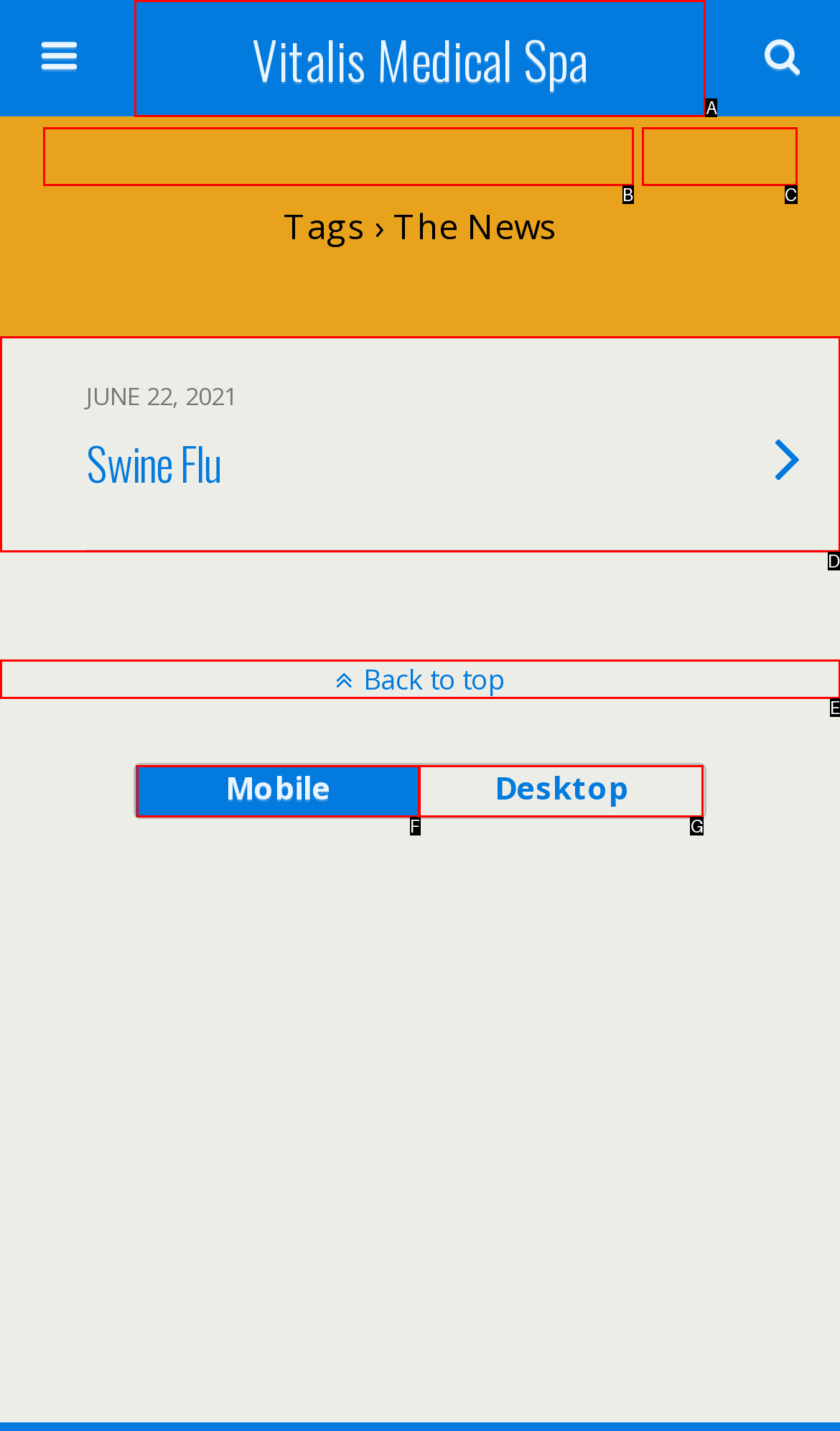Choose the option that aligns with the description: Vitalis Medical Spa
Respond with the letter of the chosen option directly.

A